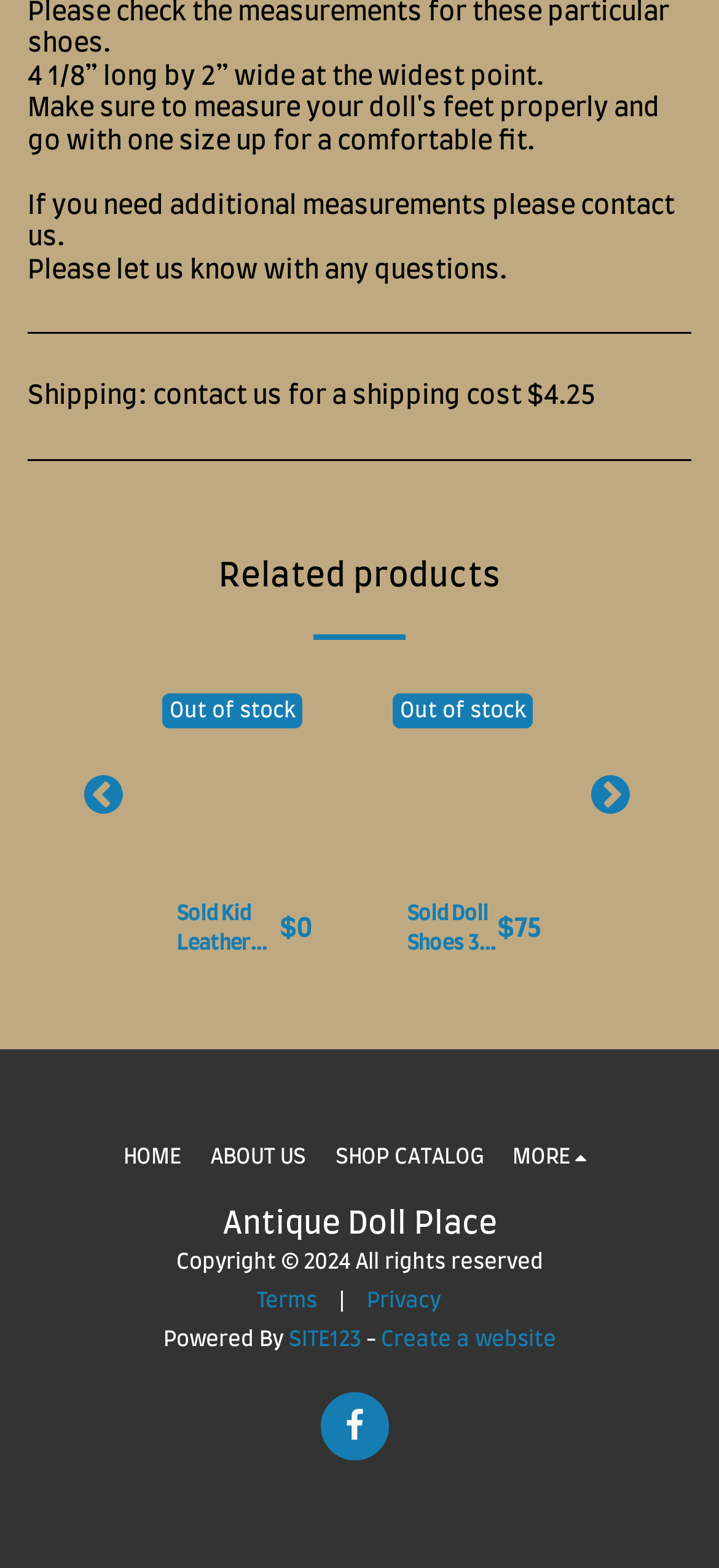Show the bounding box coordinates of the element that should be clicked to complete the task: "Be the first to review this product".

None